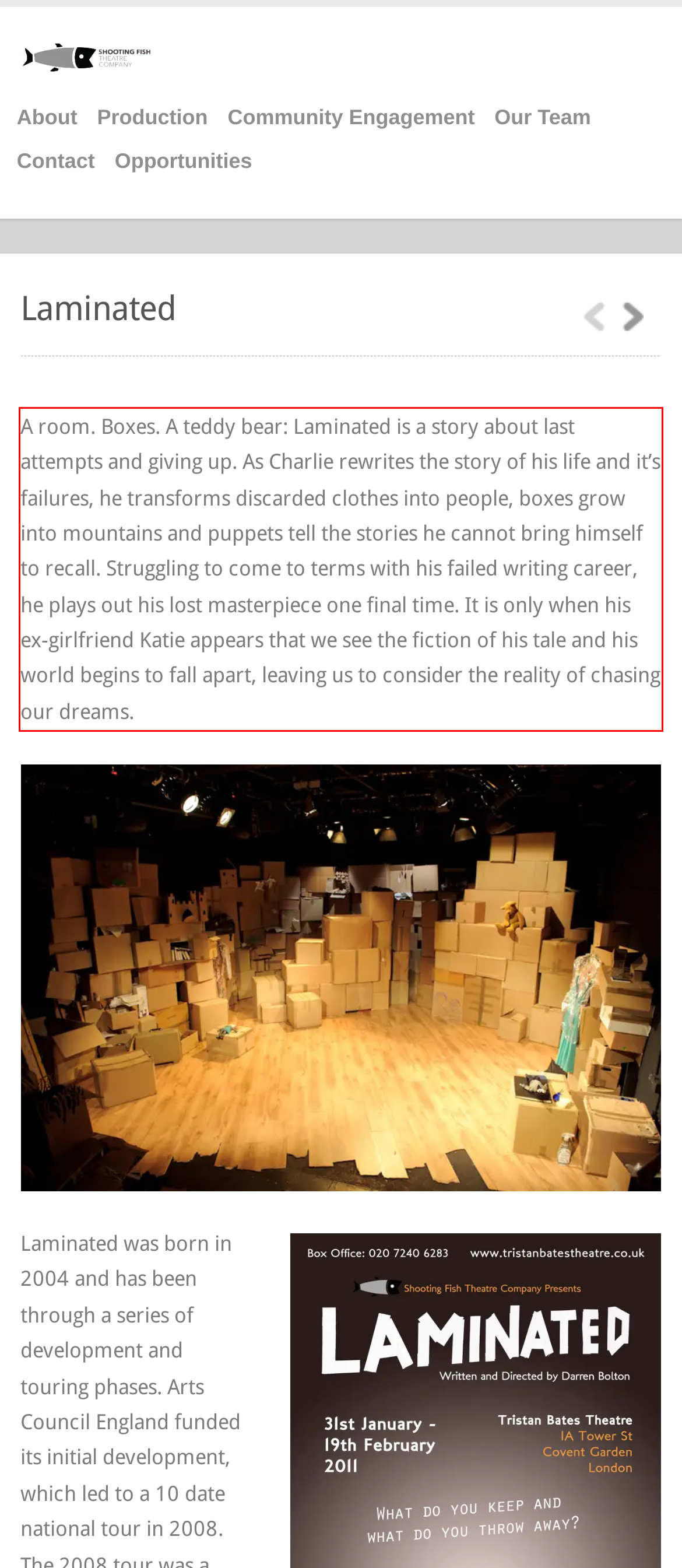You are given a screenshot with a red rectangle. Identify and extract the text within this red bounding box using OCR.

A room. Boxes. A teddy bear: Laminated is a story about last attempts and giving up. As Charlie rewrites the story of his life and it’s failures, he transforms discarded clothes into people, boxes grow into mountains and puppets tell the stories he cannot bring himself to recall. Struggling to come to terms with his failed writing career, he plays out his lost masterpiece one final time. It is only when his ex-girlfriend Katie appears that we see the fiction of his tale and his world begins to fall apart, leaving us to consider the reality of chasing our dreams.